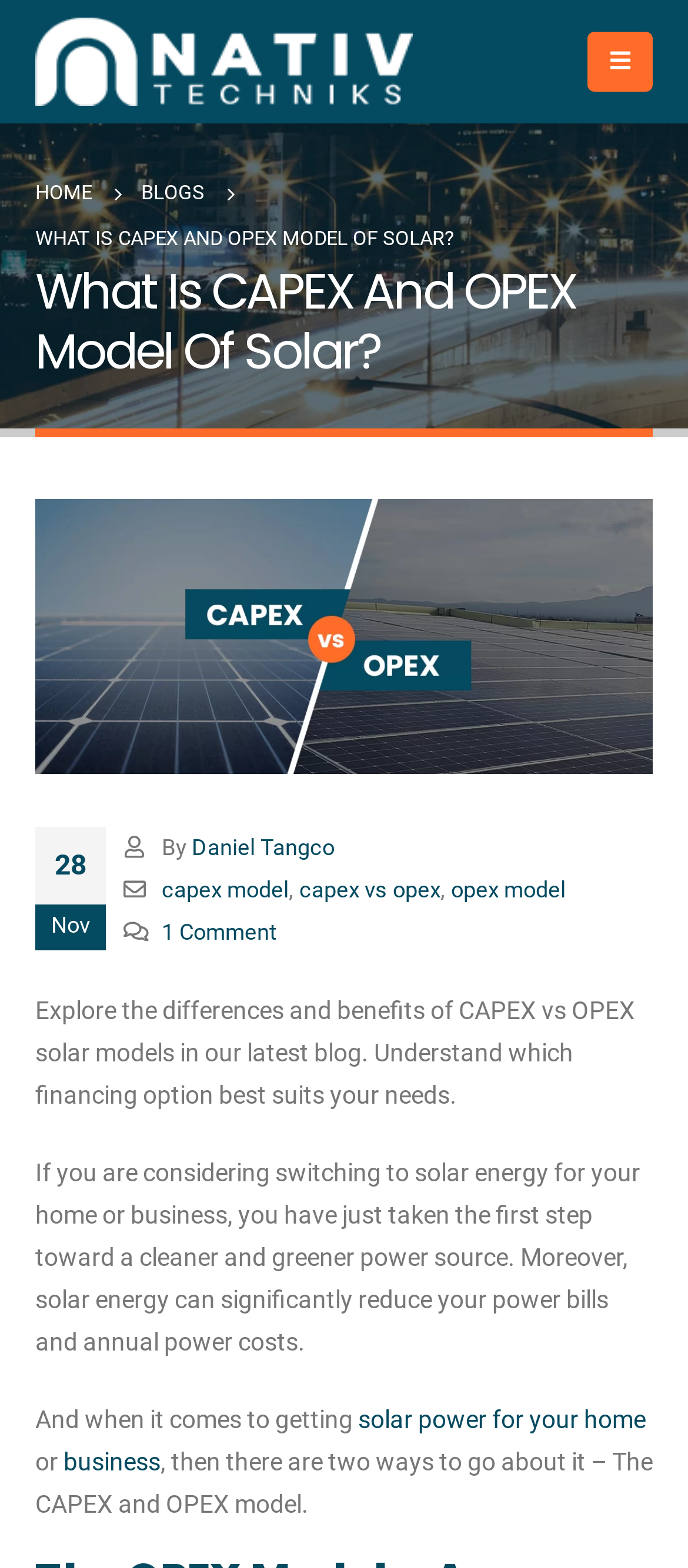Find the bounding box coordinates for the HTML element described in this sentence: "solar power for your home". Provide the coordinates as four float numbers between 0 and 1, in the format [left, top, right, bottom].

[0.521, 0.896, 0.938, 0.914]